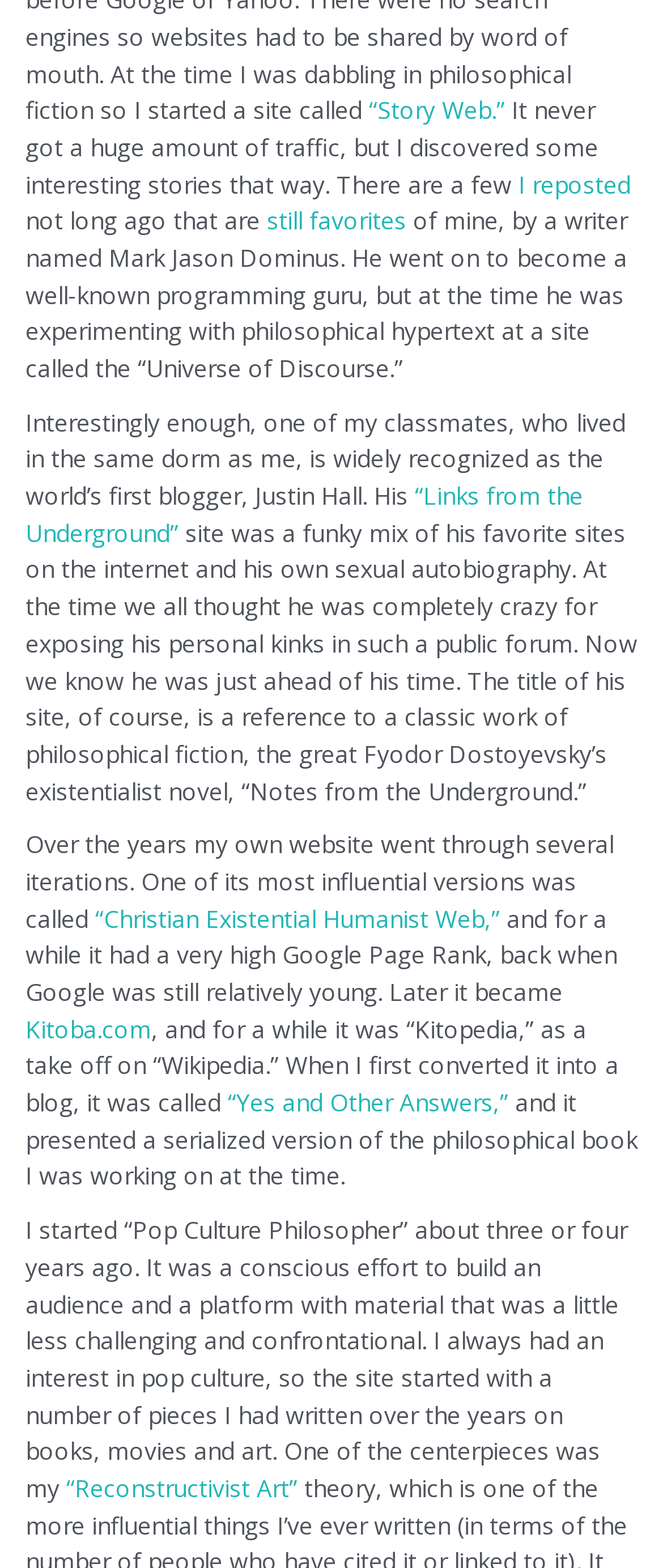Locate the bounding box coordinates of the clickable part needed for the task: "Check out Christian Existential Humanist Web".

[0.144, 0.575, 0.754, 0.596]